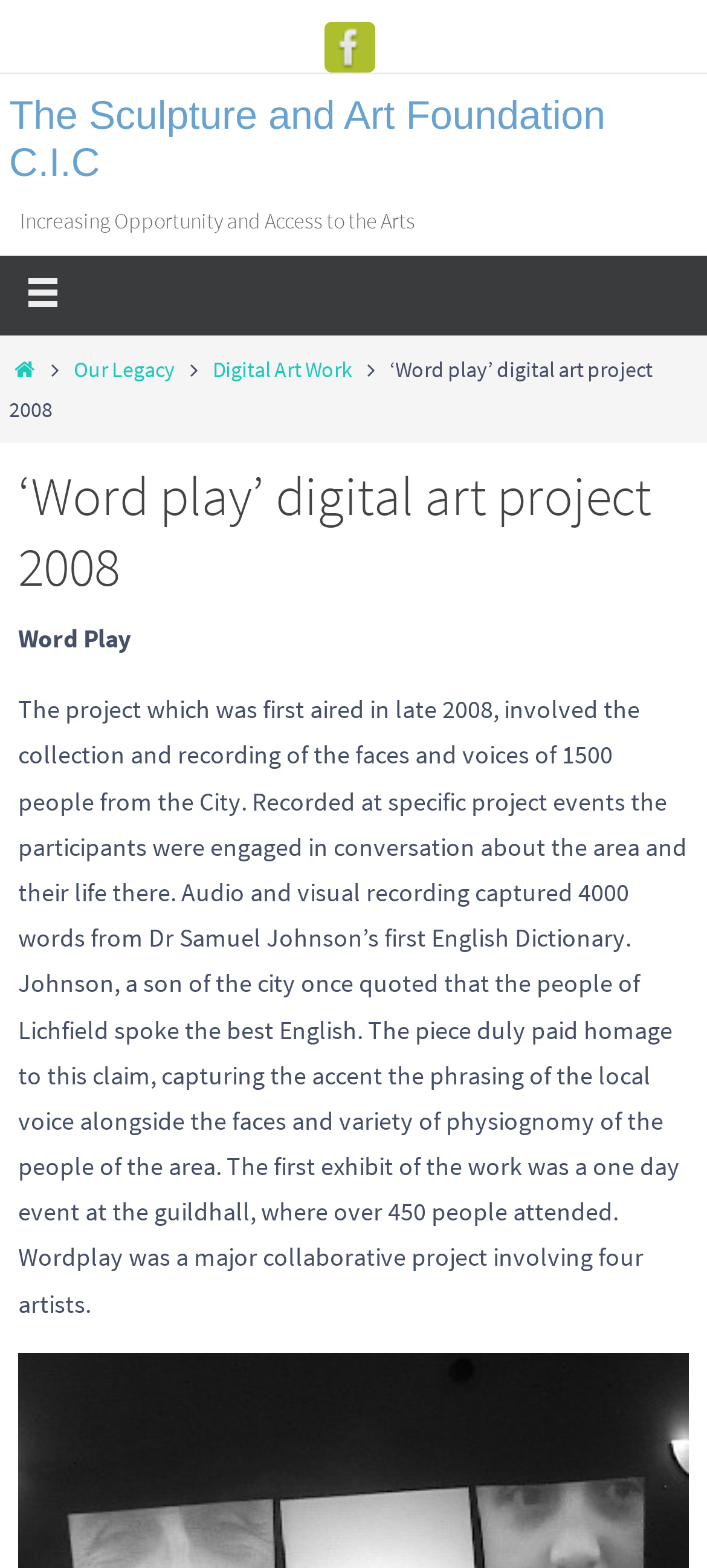Given the description of the UI element: "Our Legacy", predict the bounding box coordinates in the form of [left, top, right, bottom], with each value being a float between 0 and 1.

[0.104, 0.227, 0.248, 0.244]